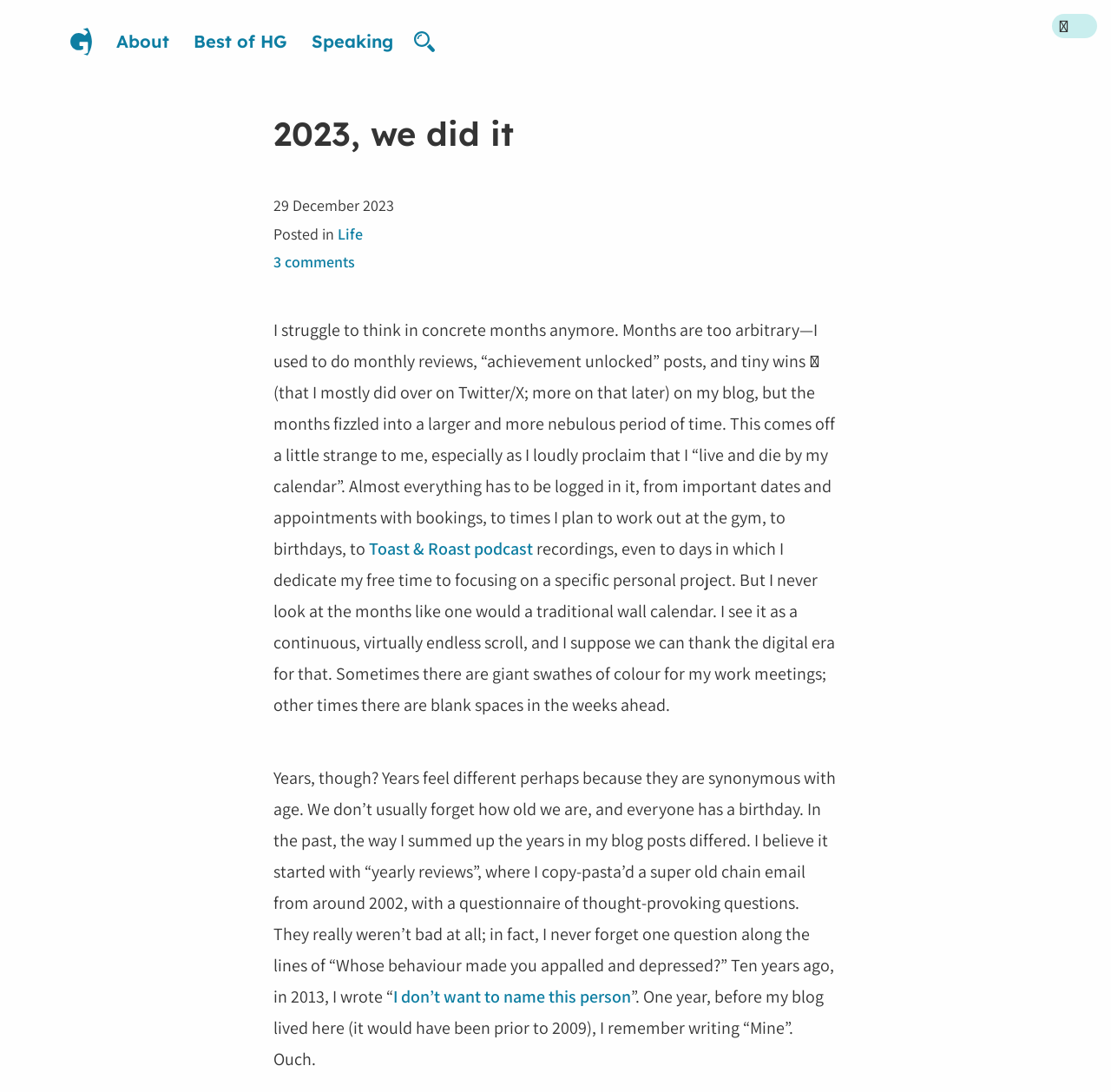How many comments does this blog post have?
Refer to the image and give a detailed answer to the question.

I found the answer by looking at the link '3 comments' which is located in the footer section of the blog post.